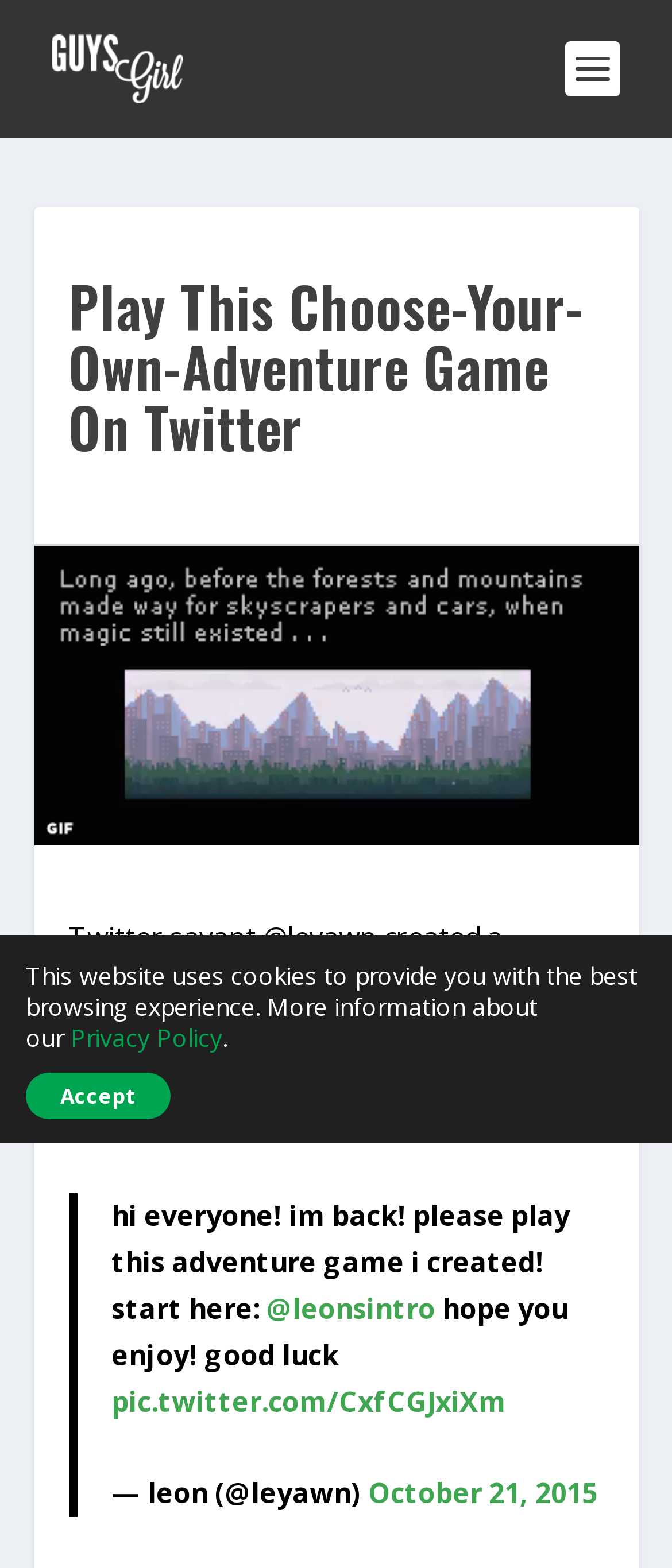Respond to the question with just a single word or phrase: 
What is the platform where the game can be played?

Twitter